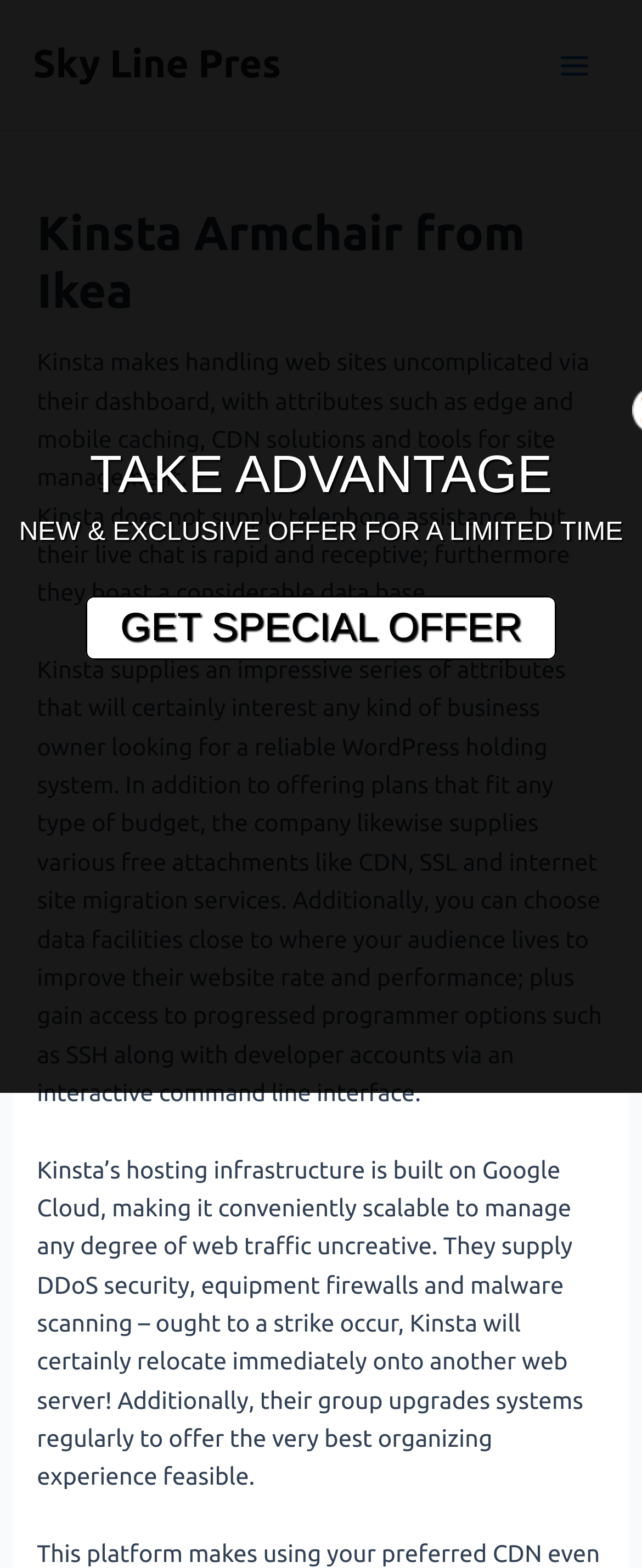What is the company behind the armchair?
Answer the question with detailed information derived from the image.

I found the answer by looking at the header of the webpage, which says 'Kinsta Armchair from Ikea'. This suggests that the company behind the armchair is Ikea.